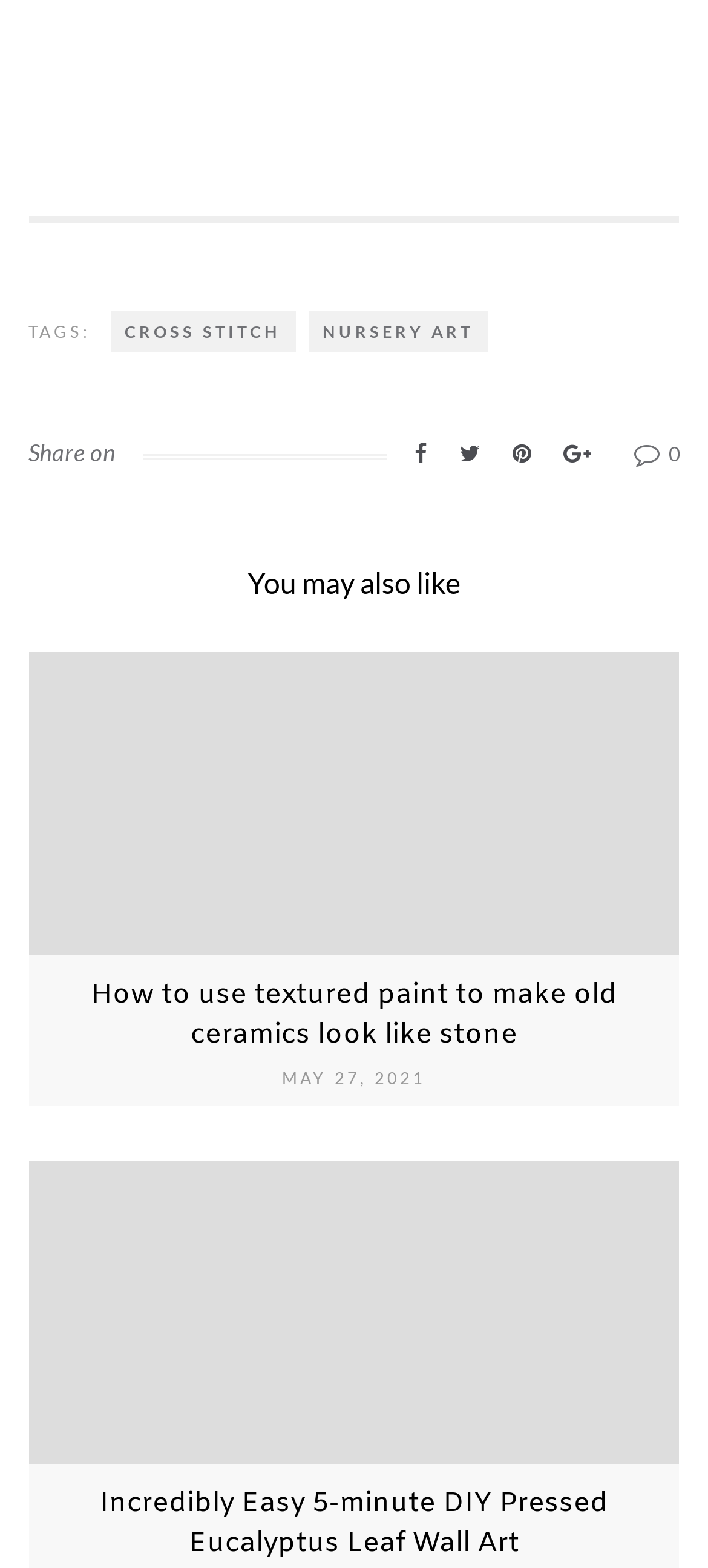Provide a single word or phrase to answer the given question: 
What is the topic of the first recommended article?

textured paint